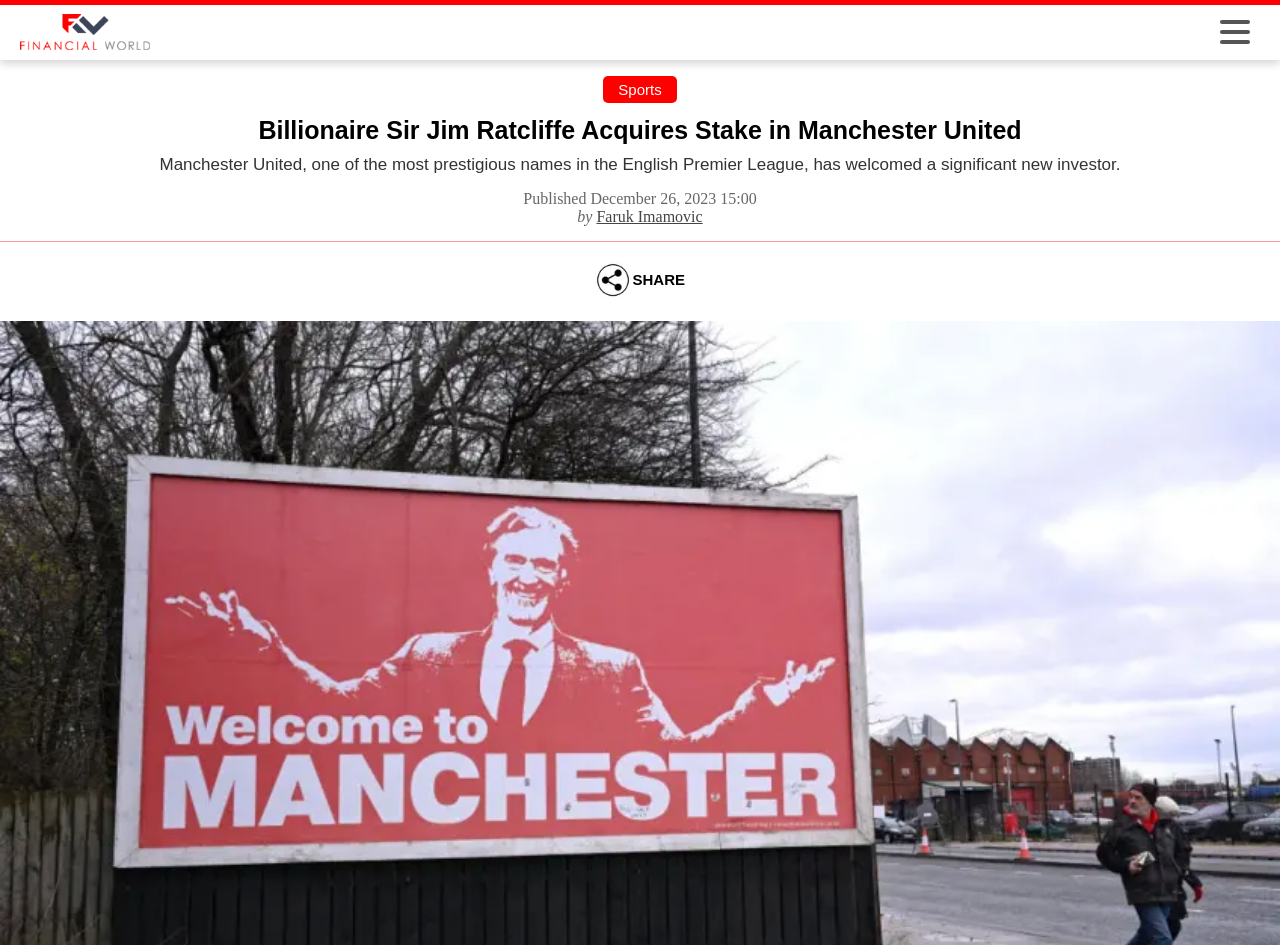Detail the various sections and features of the webpage.

The webpage appears to be a news article about Manchester United, a prestigious English Premier League team, welcoming a new investor. At the top left corner, there is a logo image of "Financial World". Below the logo, there is a link to the "Sports" section. 

The main heading of the article, "Billionaire Sir Jim Ratcliffe Acquires Stake in Manchester United", is prominently displayed across the top of the page. 

Underneath the heading, there is a brief summary of the article, stating that Manchester United has welcomed a significant new investor. This summary is positioned near the top center of the page. 

To the right of the summary, there is a timestamp indicating that the article was published on December 26, 2023, at 15:00. 

Below the summary, there is an author section, which includes the text "by" followed by a link to the author's name, "Faruk Imamovic". This section is positioned near the top center of the page. 

Finally, there is a "SHARE" button located near the top right corner of the page.